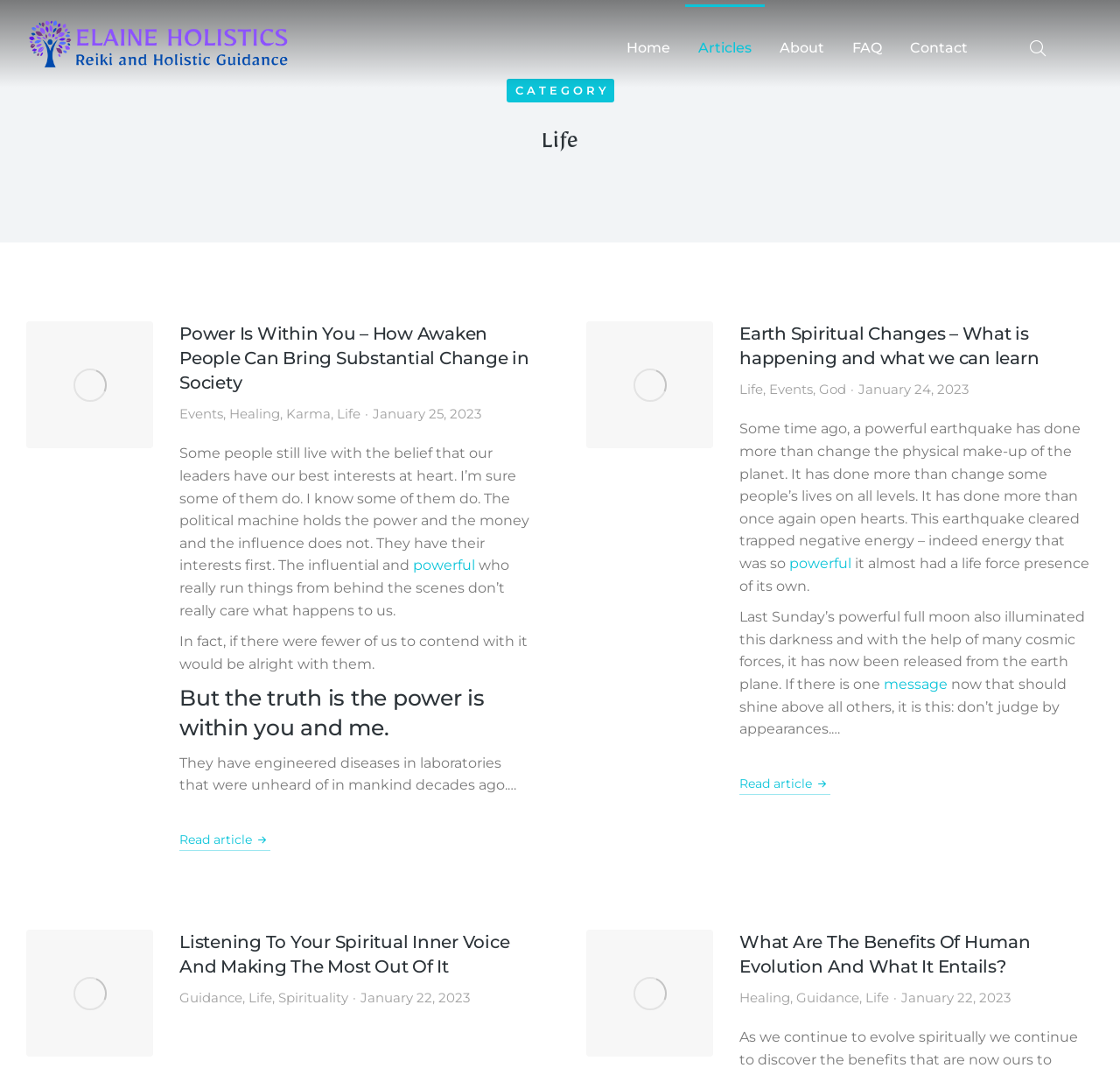Find the bounding box coordinates of the clickable element required to execute the following instruction: "Read the article 'Power Is Within You – How Awaken People Can Bring Substantial Change in Society'". Provide the coordinates as four float numbers between 0 and 1, i.e., [left, top, right, bottom].

[0.16, 0.301, 0.477, 0.37]